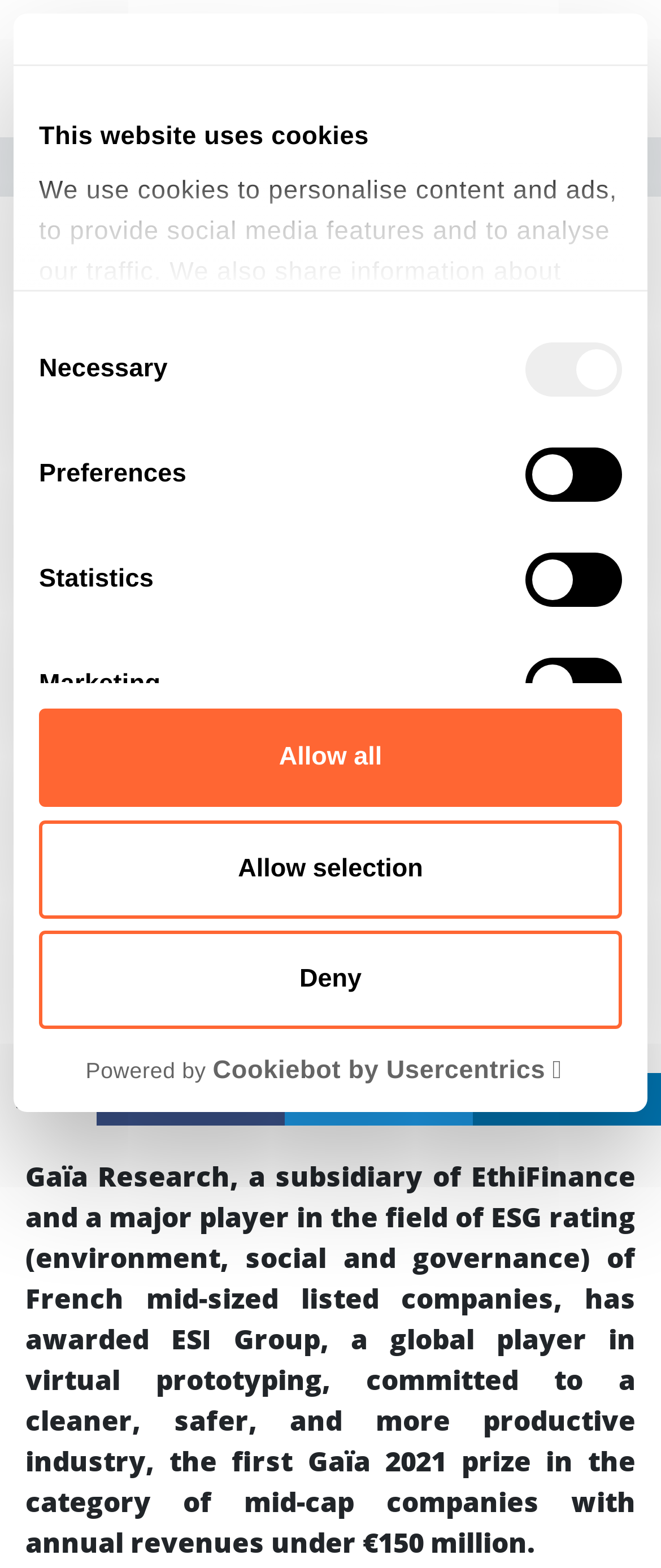Kindly determine the bounding box coordinates for the clickable area to achieve the given instruction: "Share on LinkedIn".

[0.715, 0.684, 1.0, 0.718]